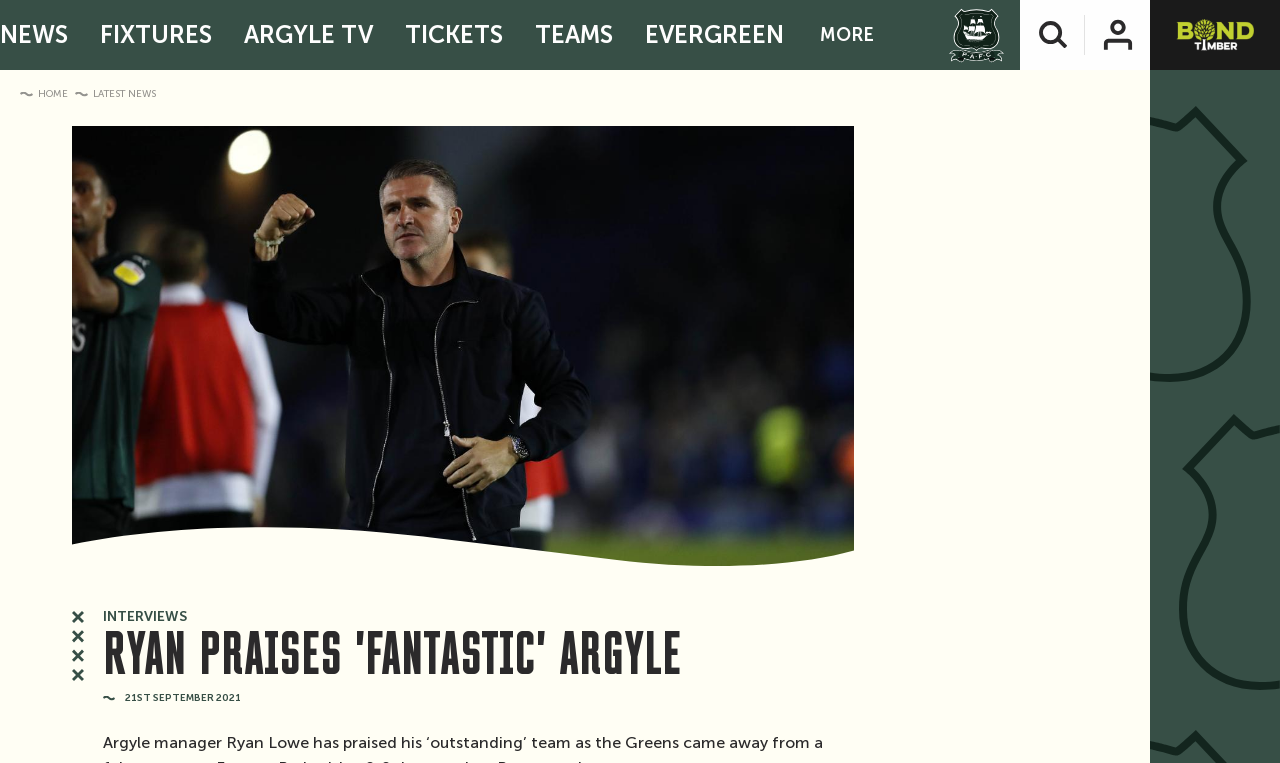Find and indicate the bounding box coordinates of the region you should select to follow the given instruction: "Explore TEAMS".

[0.383, 0.0, 0.437, 0.092]